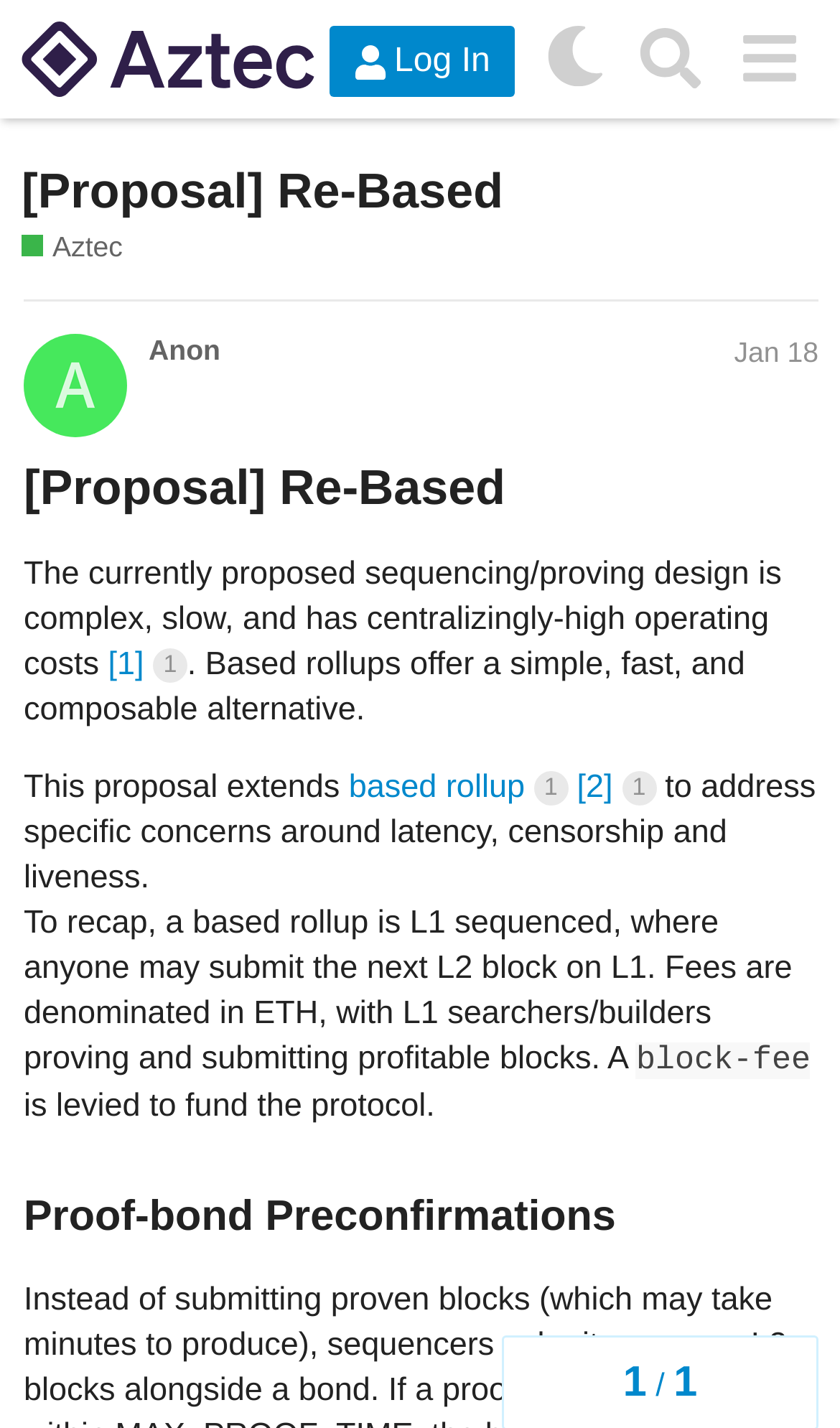What is the alternative being proposed?
Can you give a detailed and elaborate answer to the question?

I determined the answer by reading the text in the main content section of the webpage. The text mentions 'Based rollups offer a simple, fast, and composable alternative', which suggests that based rollups are the alternative being proposed.